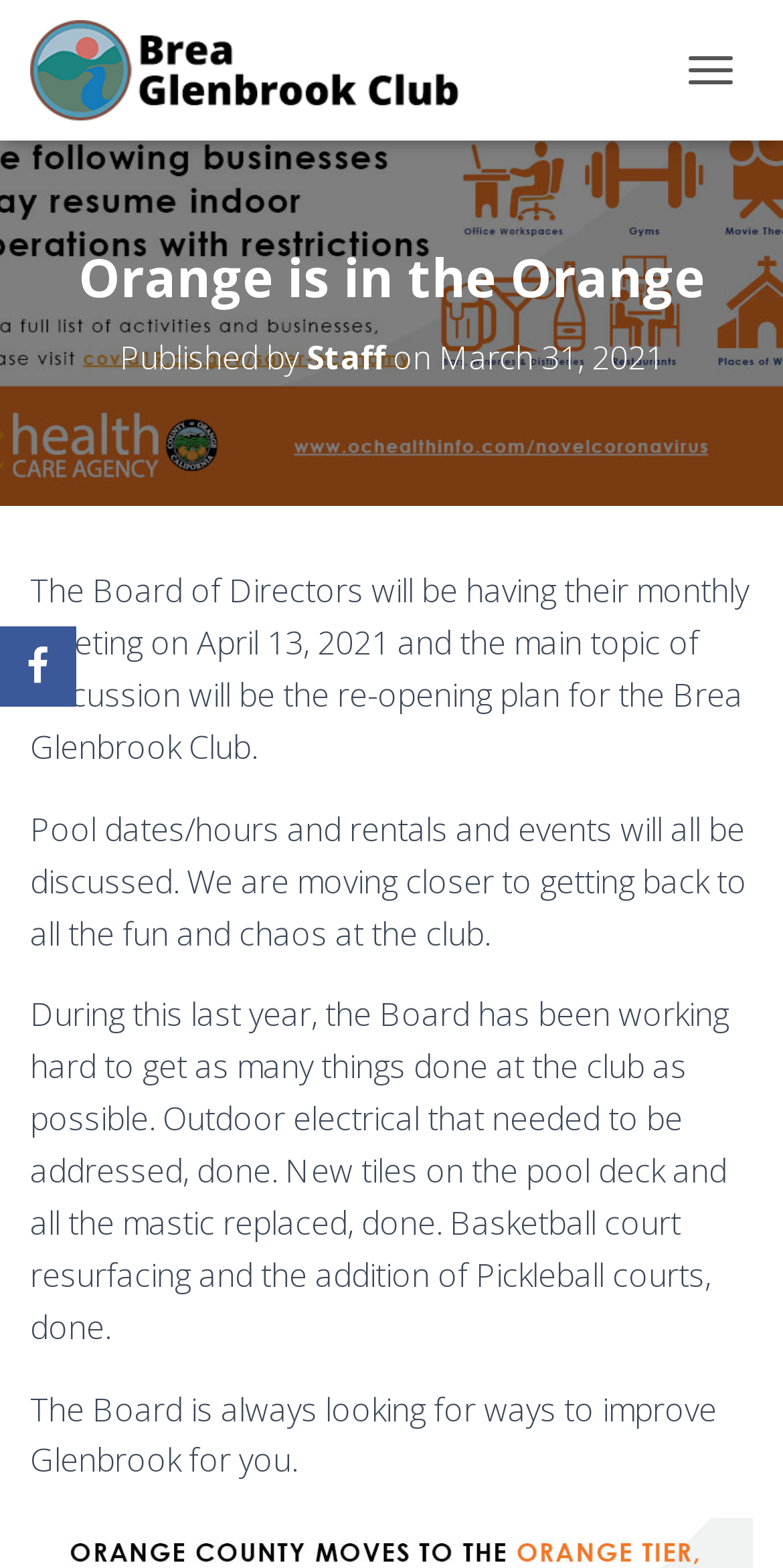Detail the various sections and features of the webpage.

The webpage appears to be a blog post or news article from the Brea Glenbrook Club. At the top left, there is a heading that reads "Orange is in the Orange" and a smaller heading below it that indicates the article was published by Staff on March 31, 2021. The author's name, "Staff", is a clickable link. To the right of the headings, there is a button labeled "TOGGLE NAVIGATION".

Below the headings, there is a main content section that spans most of the page width. The content is divided into four paragraphs of text, which discuss the upcoming monthly meeting of the Board of Directors, the re-opening plan for the Brea Glenbrook Club, and the improvements made to the club during the past year.

On the top right, there is a link to the Brea Glenbrook Club, accompanied by a small image with the same name. At the bottom left, there is a link to Facebook.